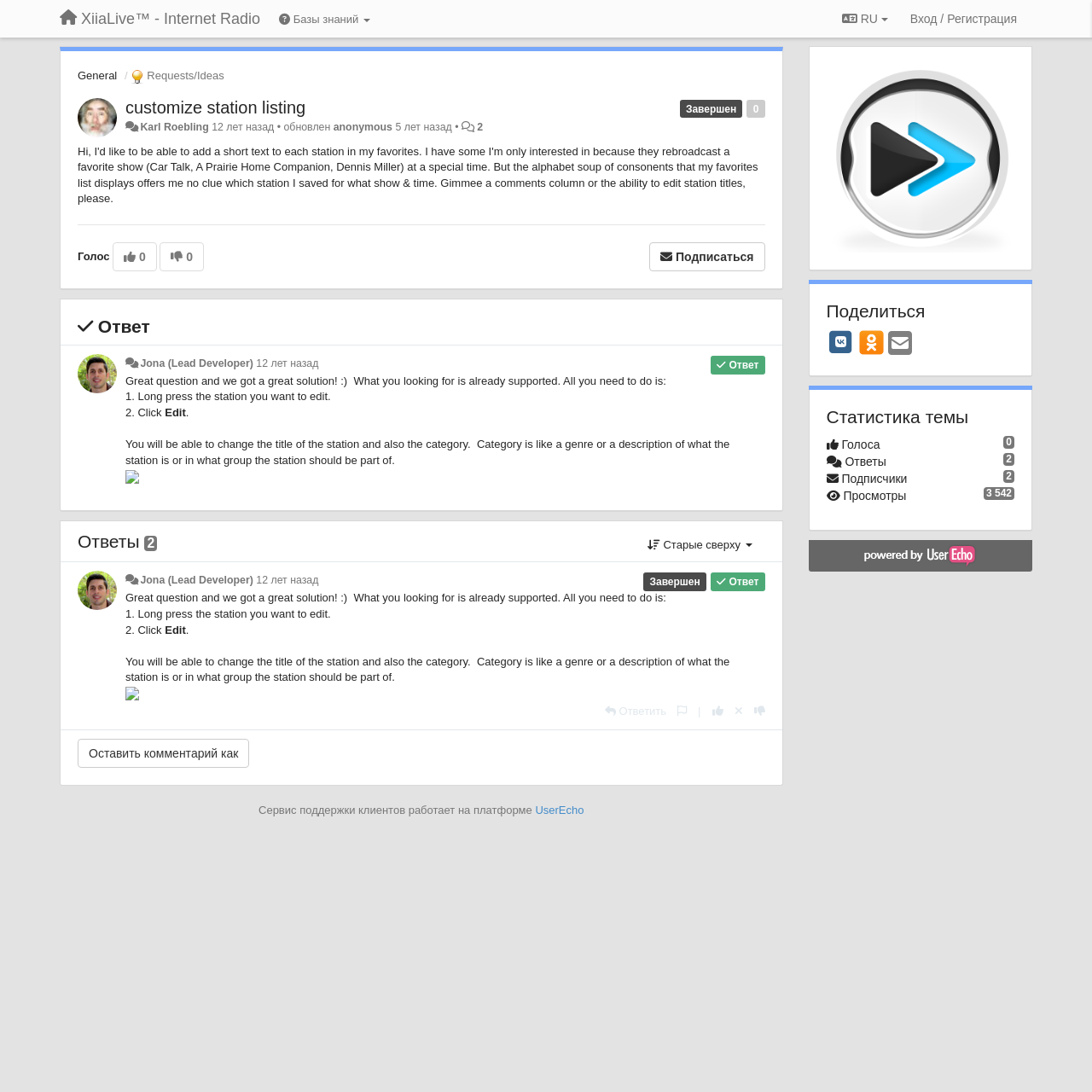Locate the bounding box coordinates of the area where you should click to accomplish the instruction: "Click on the 'customize station listing' link".

[0.115, 0.09, 0.28, 0.107]